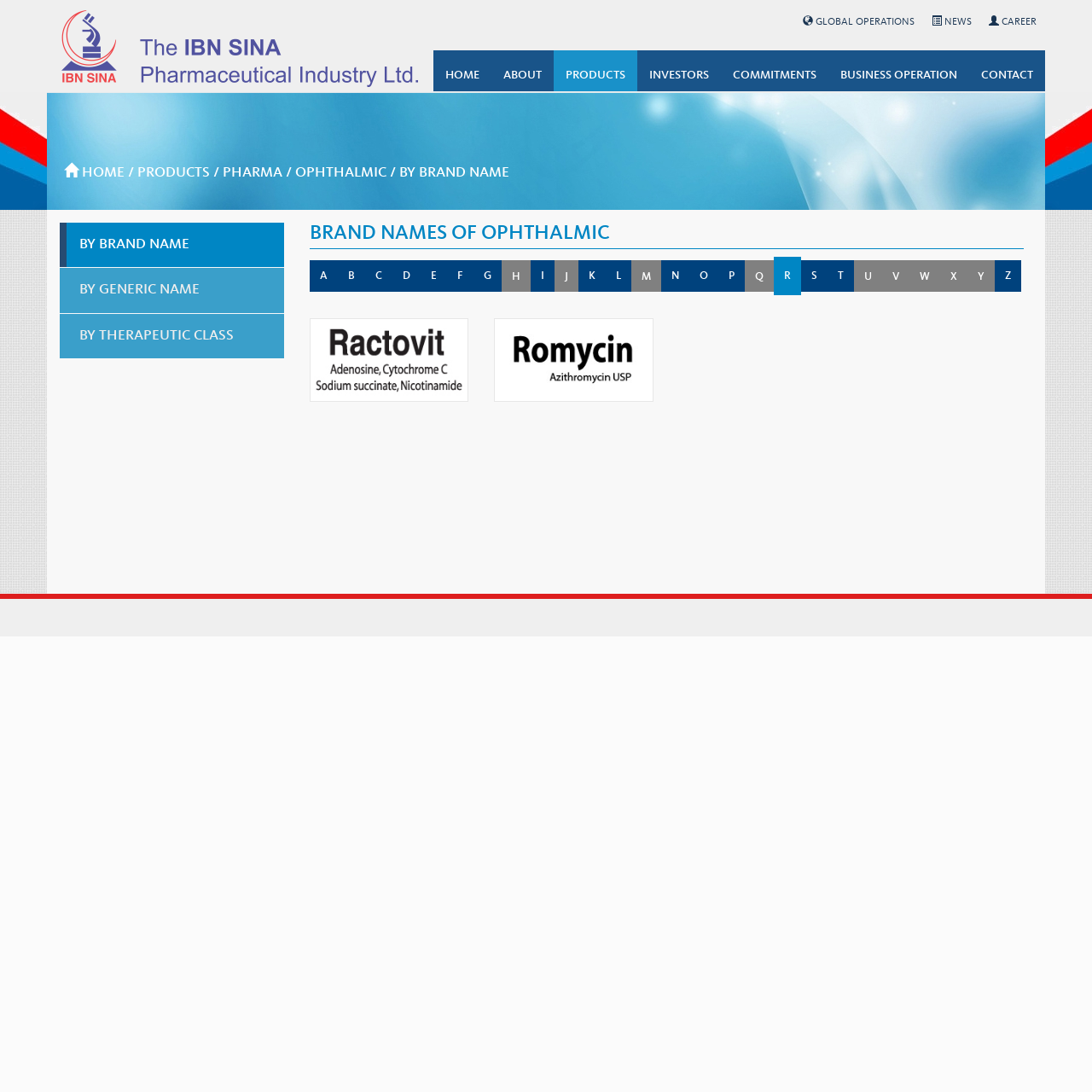Locate the UI element described by Romycin ED Azithromycin Dihydrate USP in the provided webpage screenshot. Return the bounding box coordinates in the format (top-left x, top-left y, bottom-right x, bottom-right y), ensuring all values are between 0 and 1.

[0.453, 0.292, 0.599, 0.368]